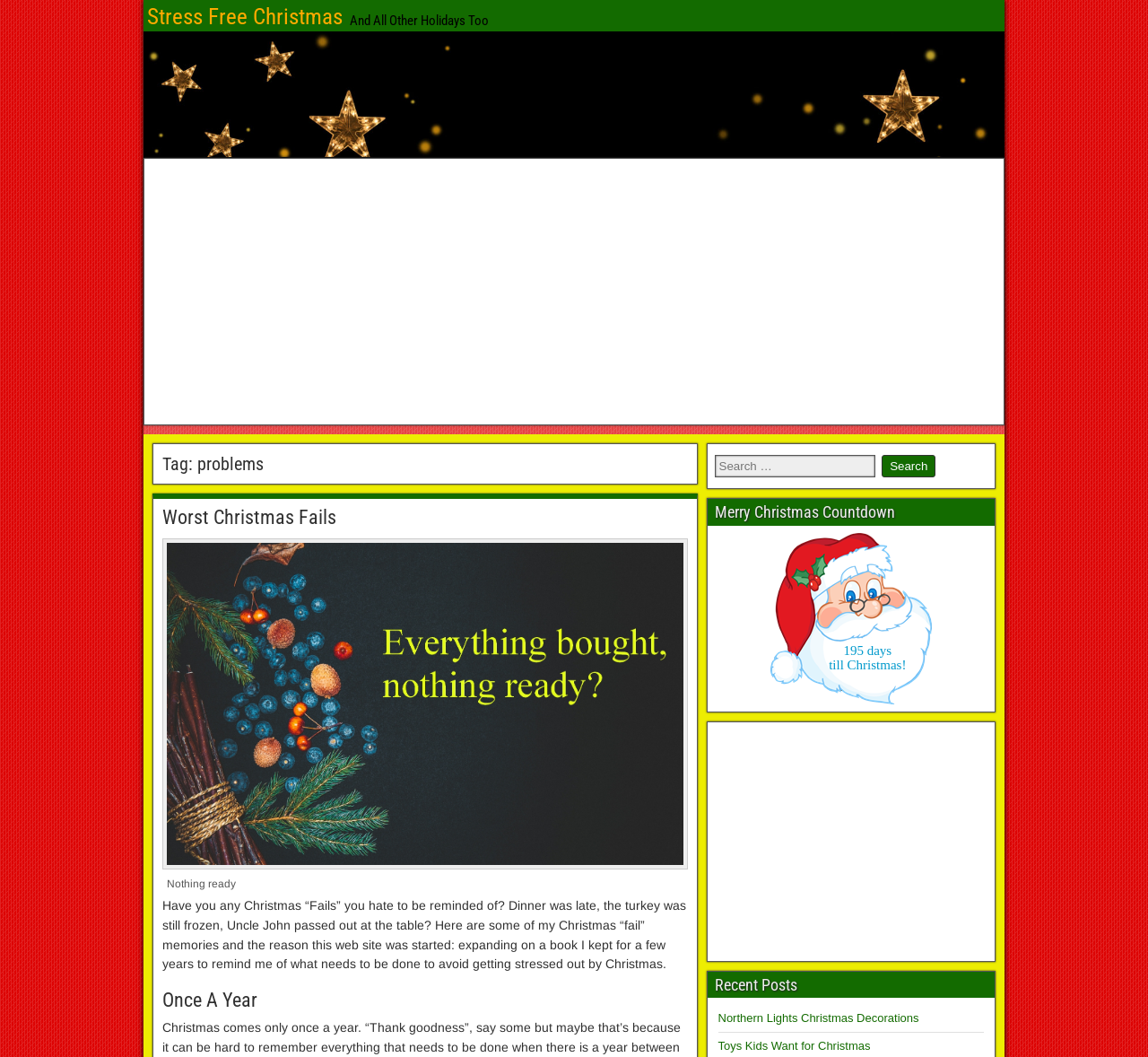Using details from the image, please answer the following question comprehensively:
What is the topic of the second heading under the 'problems' section?

To find the answer, we need to navigate to the 'problems' section which is a heading element located at [0.141, 0.429, 0.449]. Under this section, we find a heading element with the text 'Worst Christmas Fails' located at [0.141, 0.48, 0.599, 0.499]. This is the second heading under the 'problems' section.